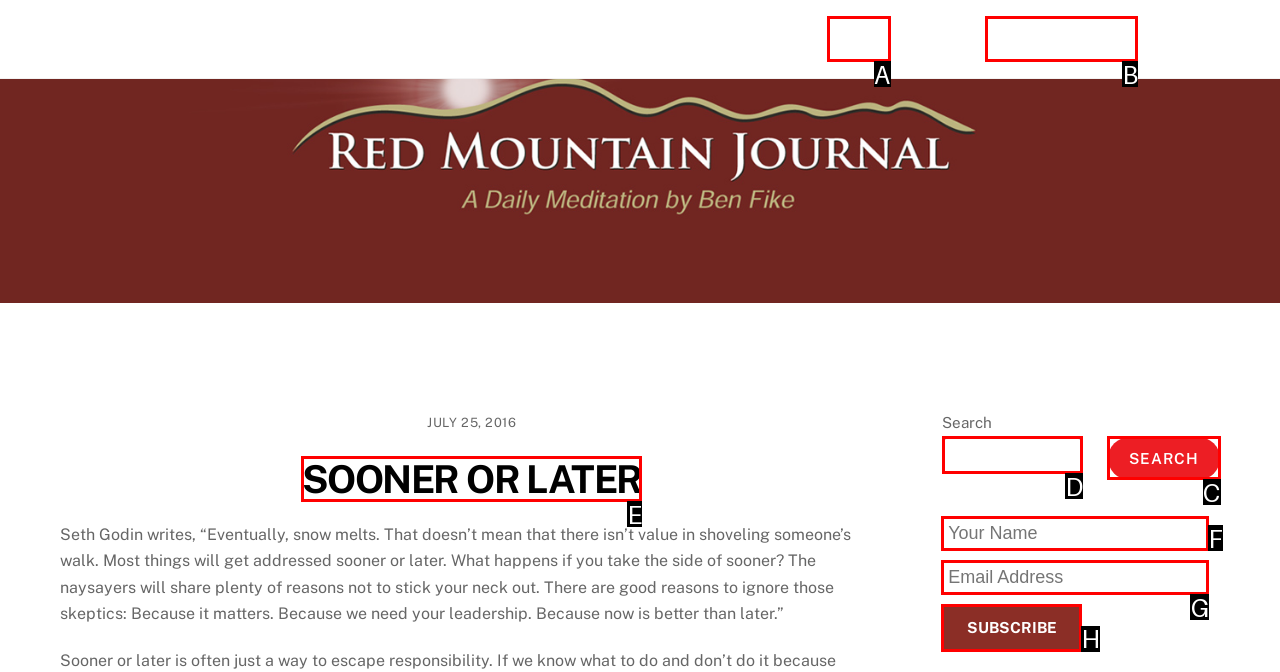Identify which HTML element should be clicked to fulfill this instruction: search for something Reply with the correct option's letter.

D